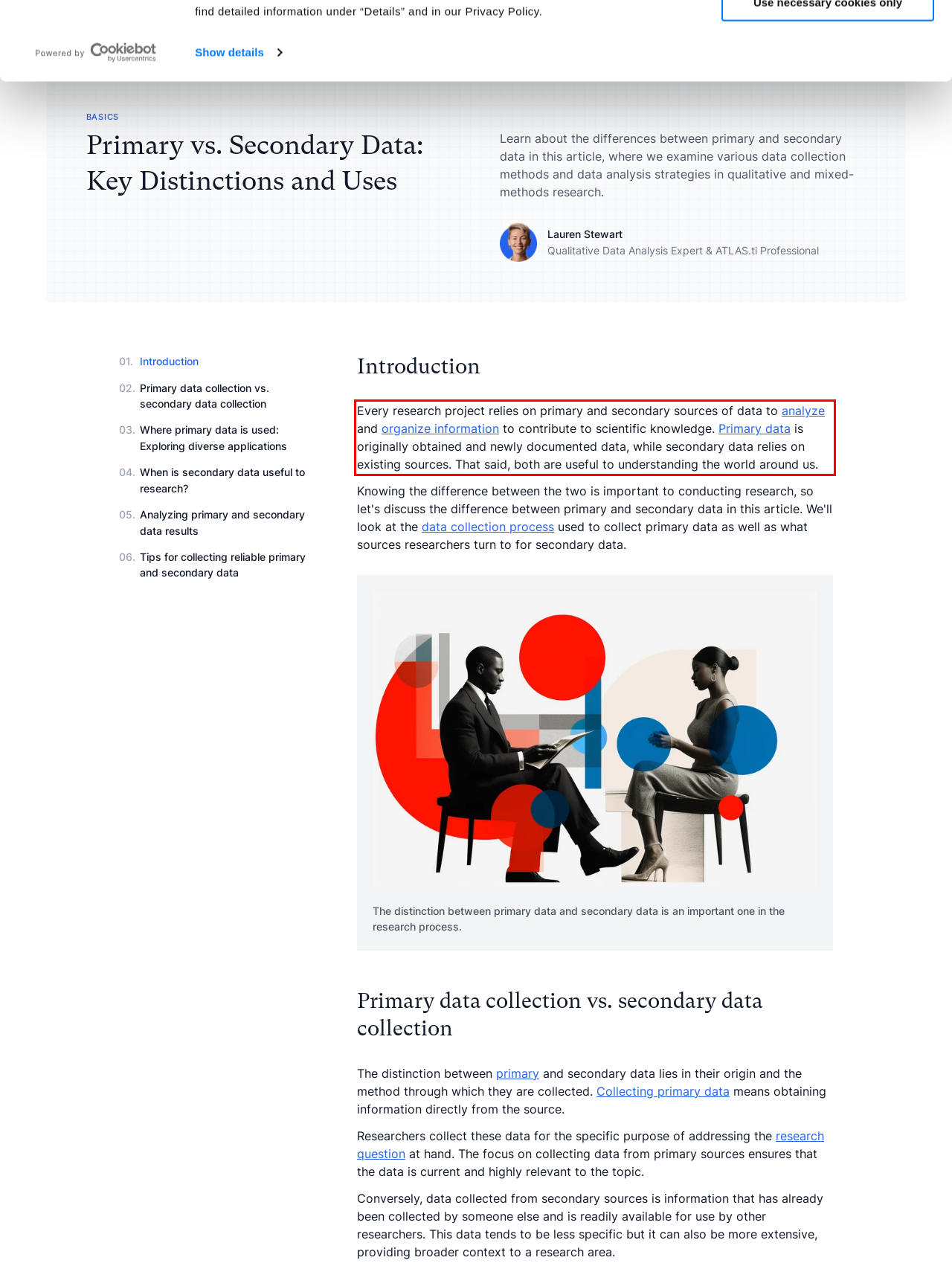Please examine the screenshot of the webpage and read the text present within the red rectangle bounding box.

Every research project relies on primary and secondary sources of data to analyze and organize information to contribute to scientific knowledge. Primary data is originally obtained and newly documented data, while secondary data relies on existing sources. That said, both are useful to understanding the world around us.